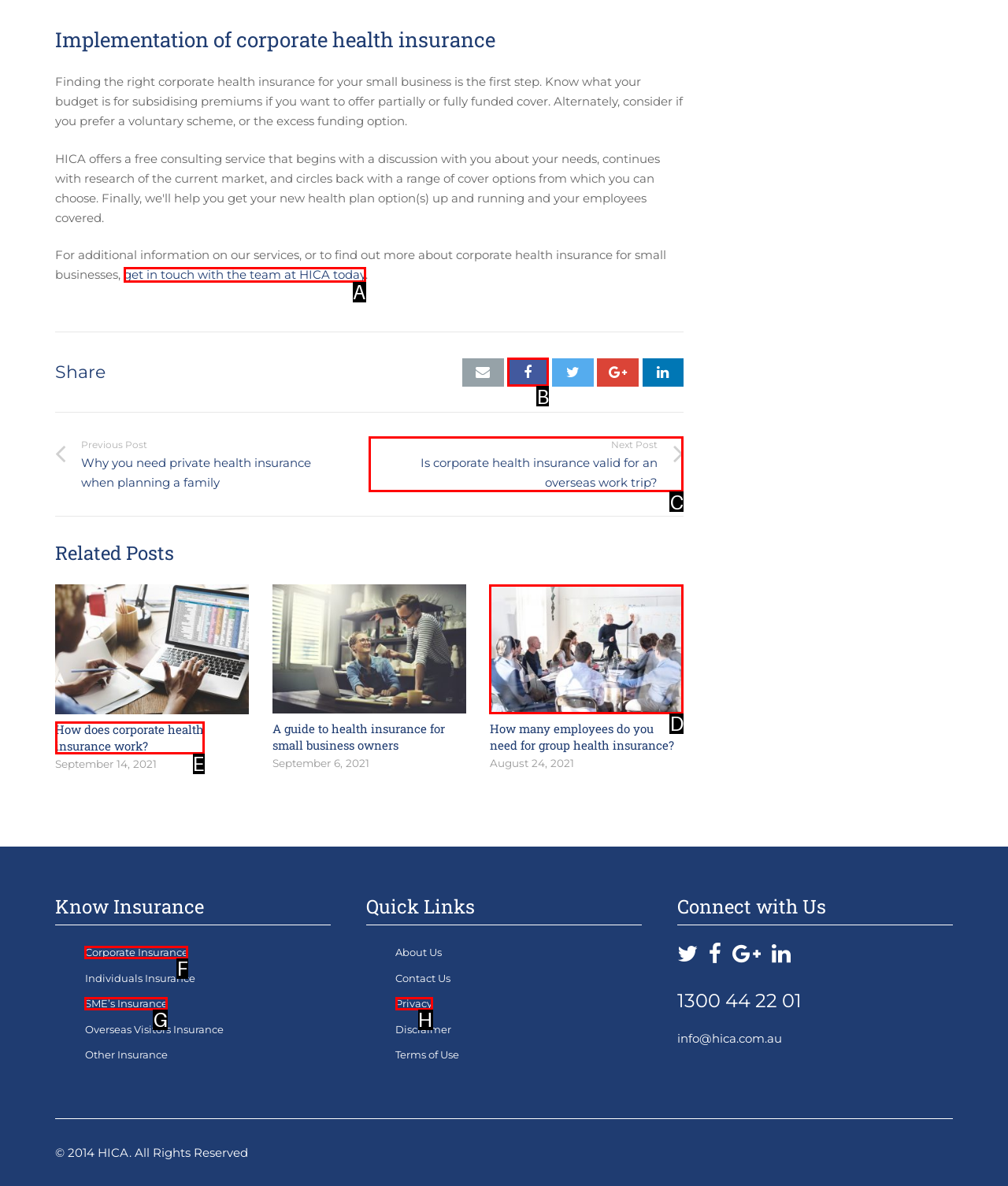Specify which element within the red bounding boxes should be clicked for this task: Check the working time Respond with the letter of the correct option.

None